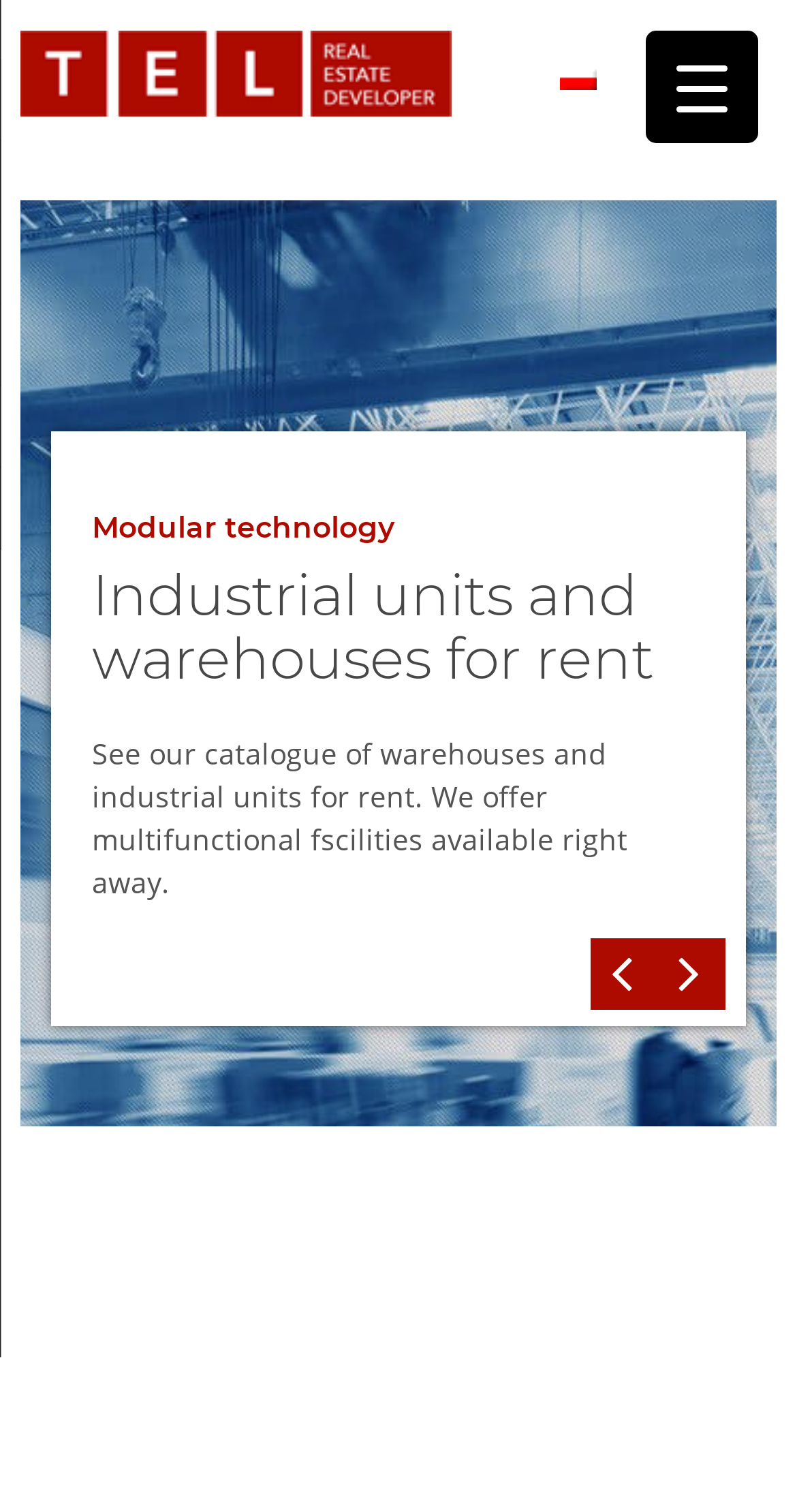Provide an in-depth description of the elements and layout of the webpage.

The webpage is about TEL Real Estate Developer, an innovative real estate investor that operates as a developer of industrial plants and warehouses in Poland. 

At the top left, there is a logo of TEL Poland Sp. z o.o. accompanied by a link with the same name. To the right of the logo, there is a link to switch the language to Polish, accompanied by a small Polish flag icon. 

Below the top section, there are several headings and paragraphs describing the company's services. The first heading is "Investment areas for sale Purpose: manufacturing & services facilities", followed by a subheading "Investment areas in Kalisz". Underneath, there are two paragraphs describing specific land areas available in Kalisz, including their addresses and sizes. 

To the right of these paragraphs, there are two arrow icons, possibly used for navigation. 

Further down, there are three sections, each with a heading and a paragraph. The first section is about modular technology, the second is about industrial units and warehouses for rent, and the third is about the company's experience in designing and building warehouses and industrial units. Each section has a pair of arrow icons to the right, similar to the previous ones. 

At the top right, there is a menu button labeled "Menu Trigger", which likely opens a dropdown menu when clicked.